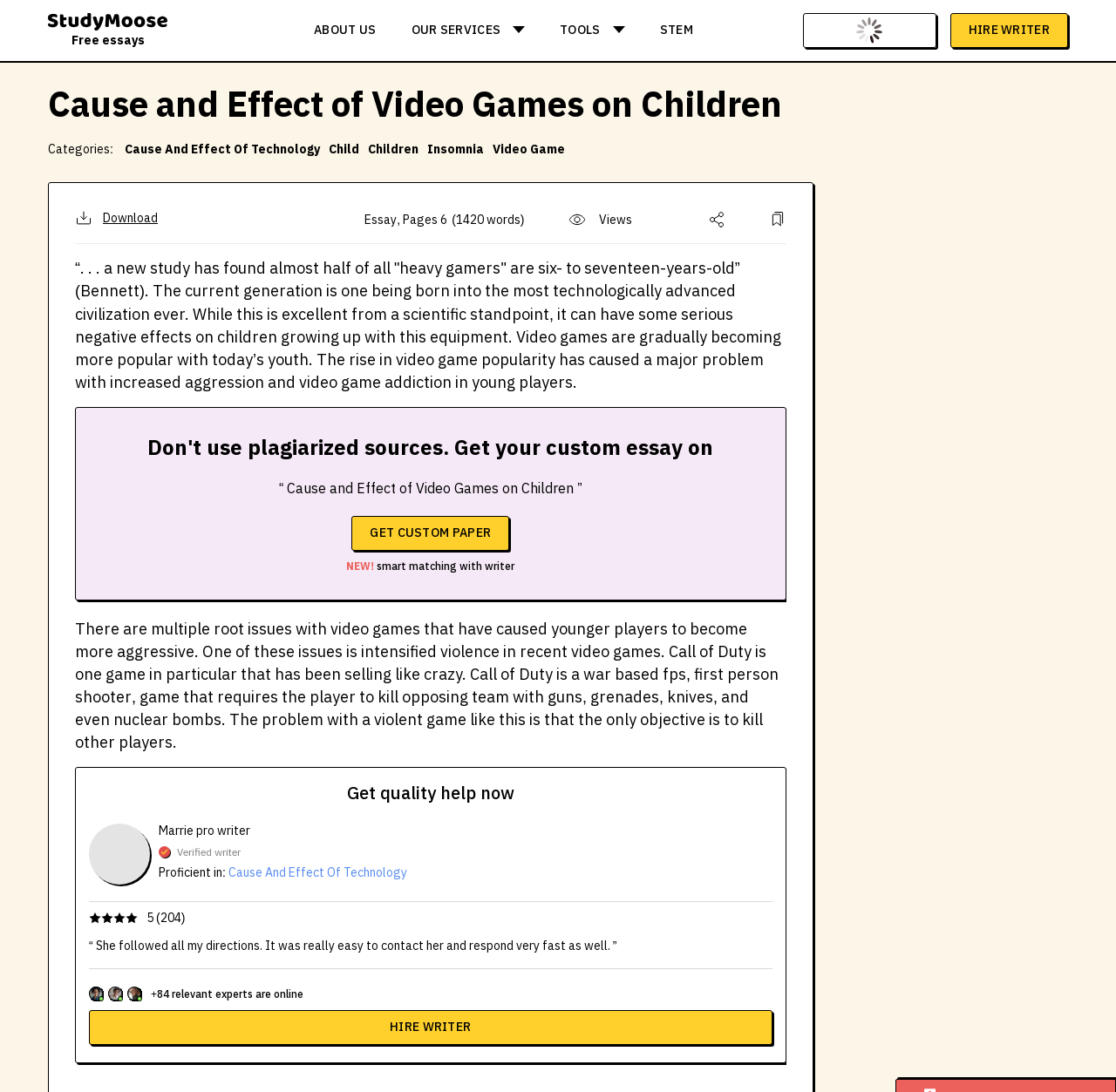Identify and extract the main heading from the webpage.

Cause and Effect of Video Games on Children